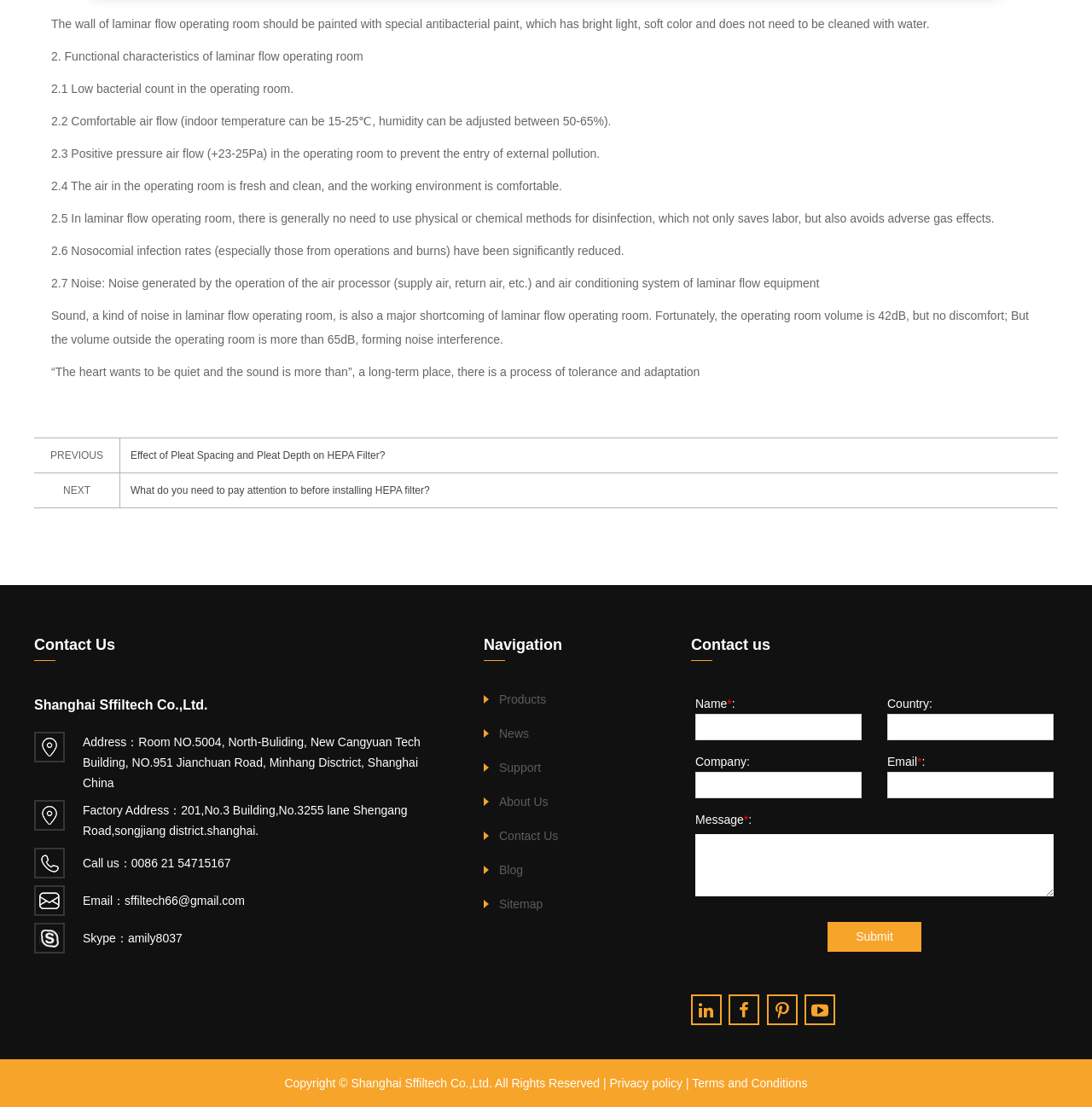What is the purpose of laminar flow operating room?
Using the image as a reference, give an elaborate response to the question.

According to the webpage, one of the functional characteristics of laminar flow operating room is to reduce nosocomial infection rates, especially those from operations and burns.